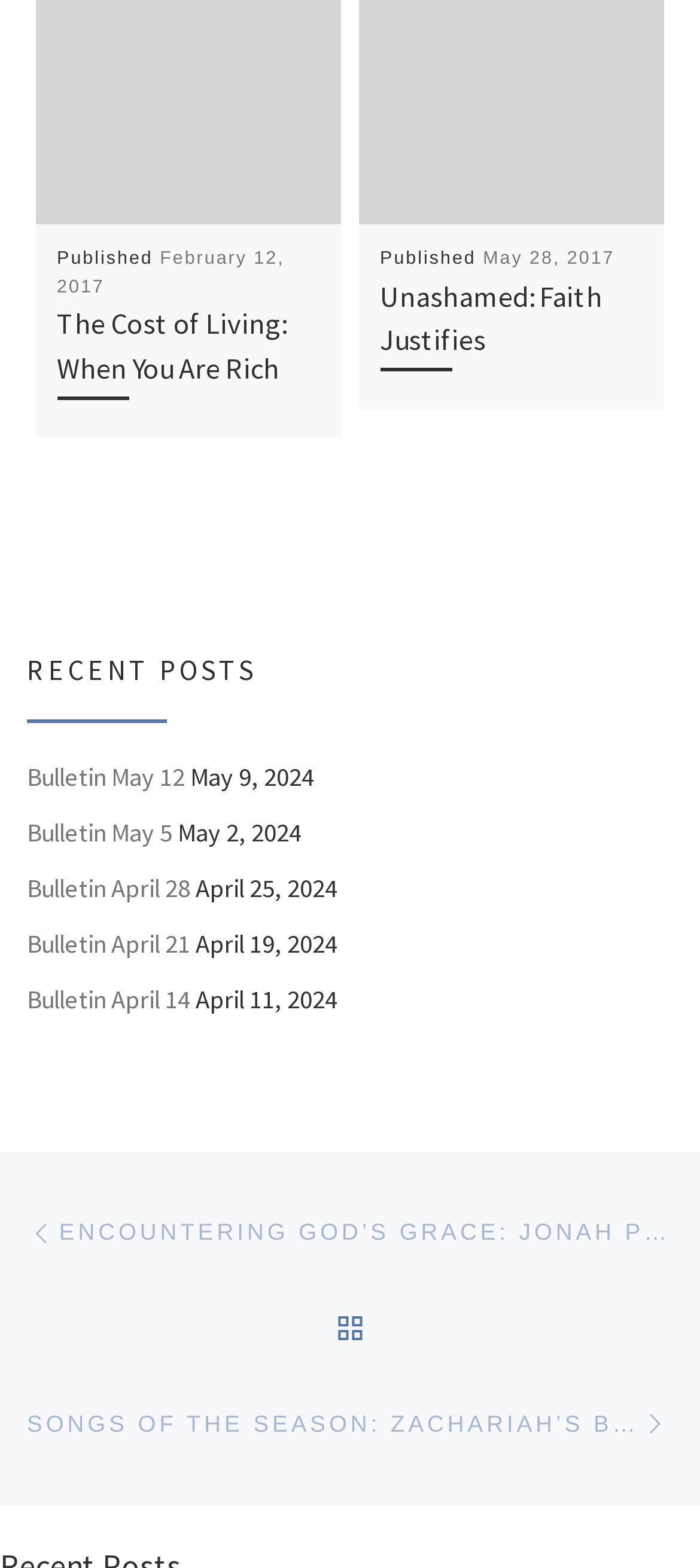What is the date of the latest bulletin?
Please answer the question with as much detail as possible using the screenshot.

I checked the dates of the bulletins listed under 'RECENT POSTS' and found that the latest one is 'May 12, 2024'.